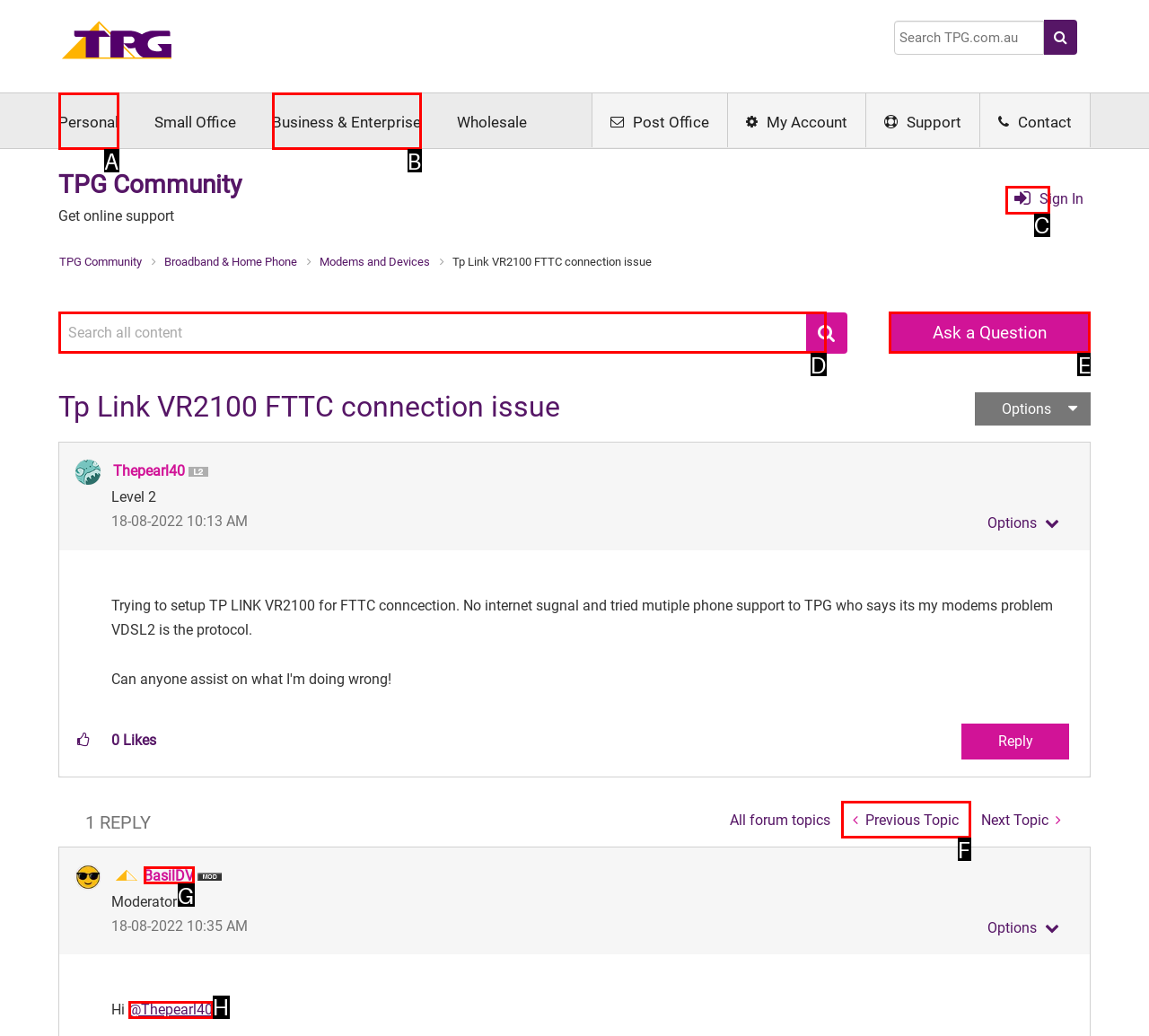Find the UI element described as: Sign In
Reply with the letter of the appropriate option.

C